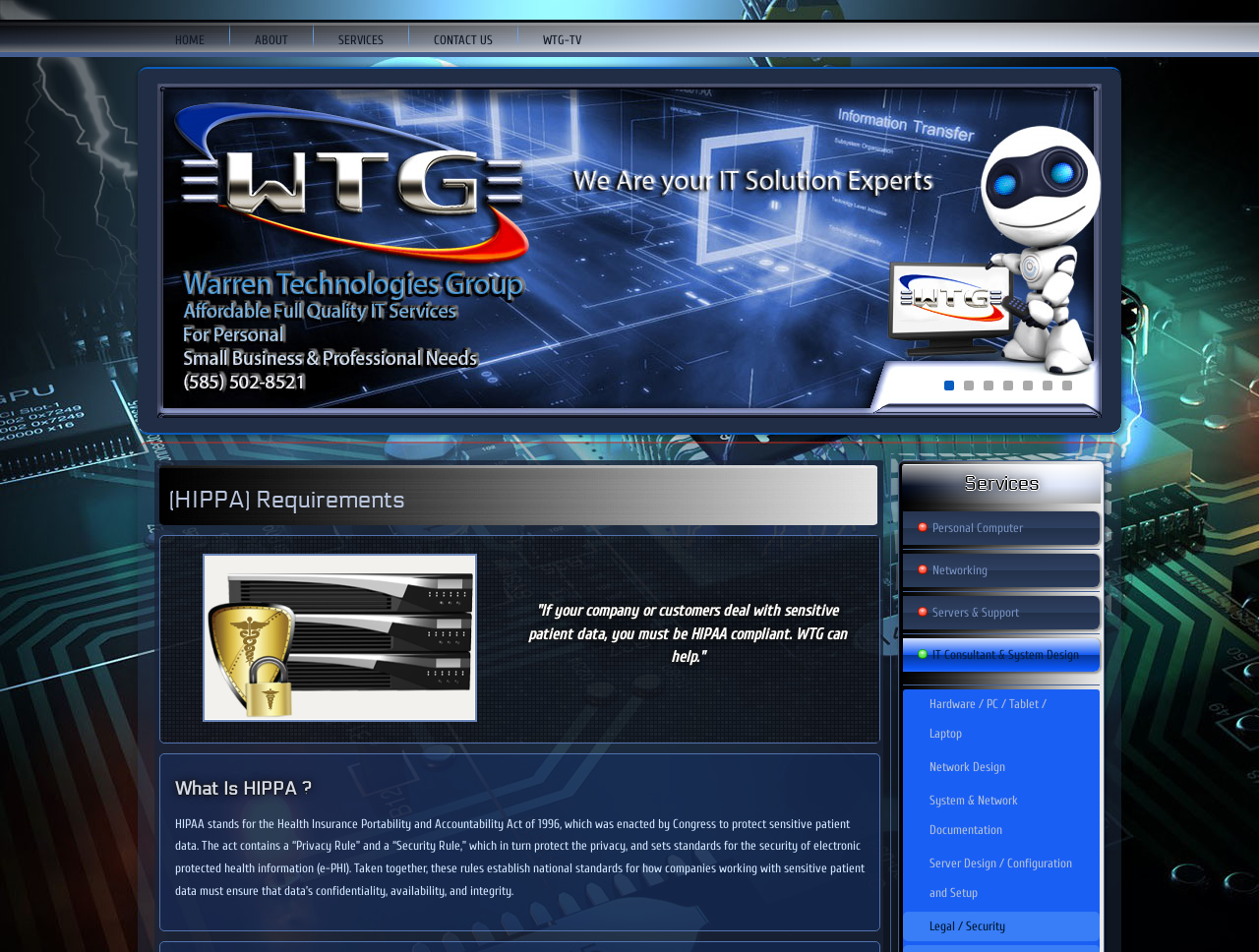Find the bounding box coordinates of the element's region that should be clicked in order to follow the given instruction: "Explore IT Consultant & System Design services". The coordinates should consist of four float numbers between 0 and 1, i.e., [left, top, right, bottom].

[0.717, 0.67, 0.873, 0.706]